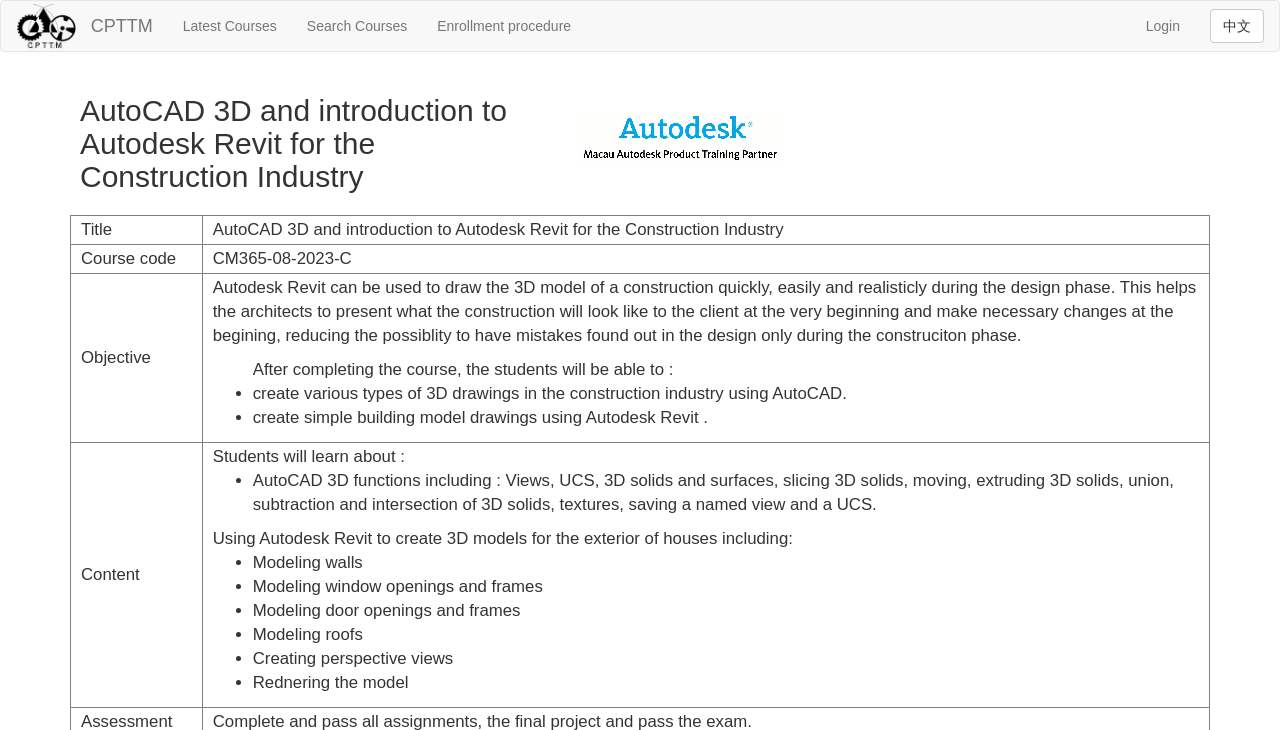Given the content of the image, can you provide a detailed answer to the question?
What is the course code?

I found the course code by looking at the gridcell element with the text 'CM365-08-2023-C' which is located in the row element with bounding box coordinates [0.055, 0.335, 0.945, 0.375].